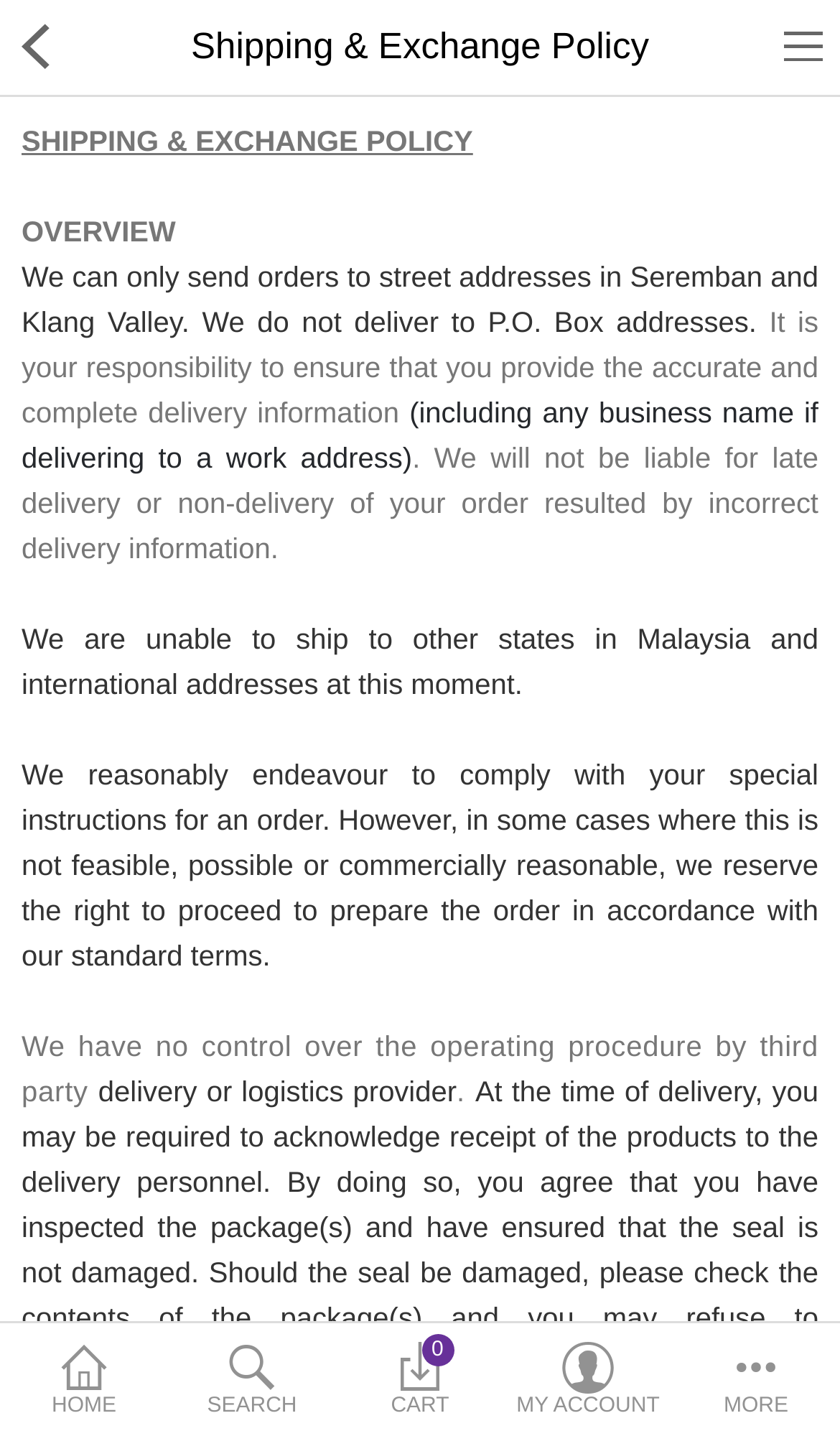Who is responsible for ensuring accurate delivery information?
By examining the image, provide a one-word or phrase answer.

The customer